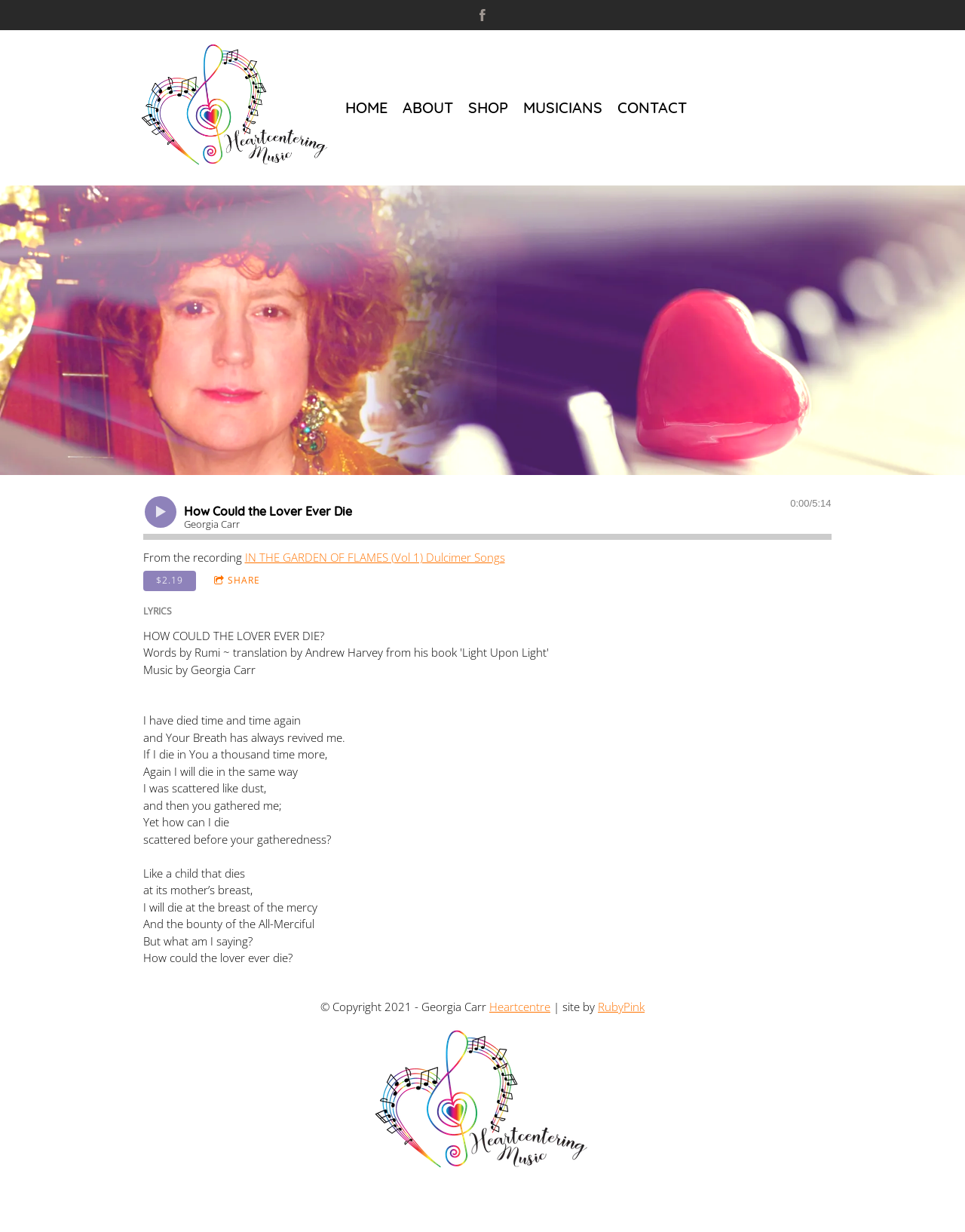What is the copyright year?
Answer the question with a single word or phrase derived from the image.

2021